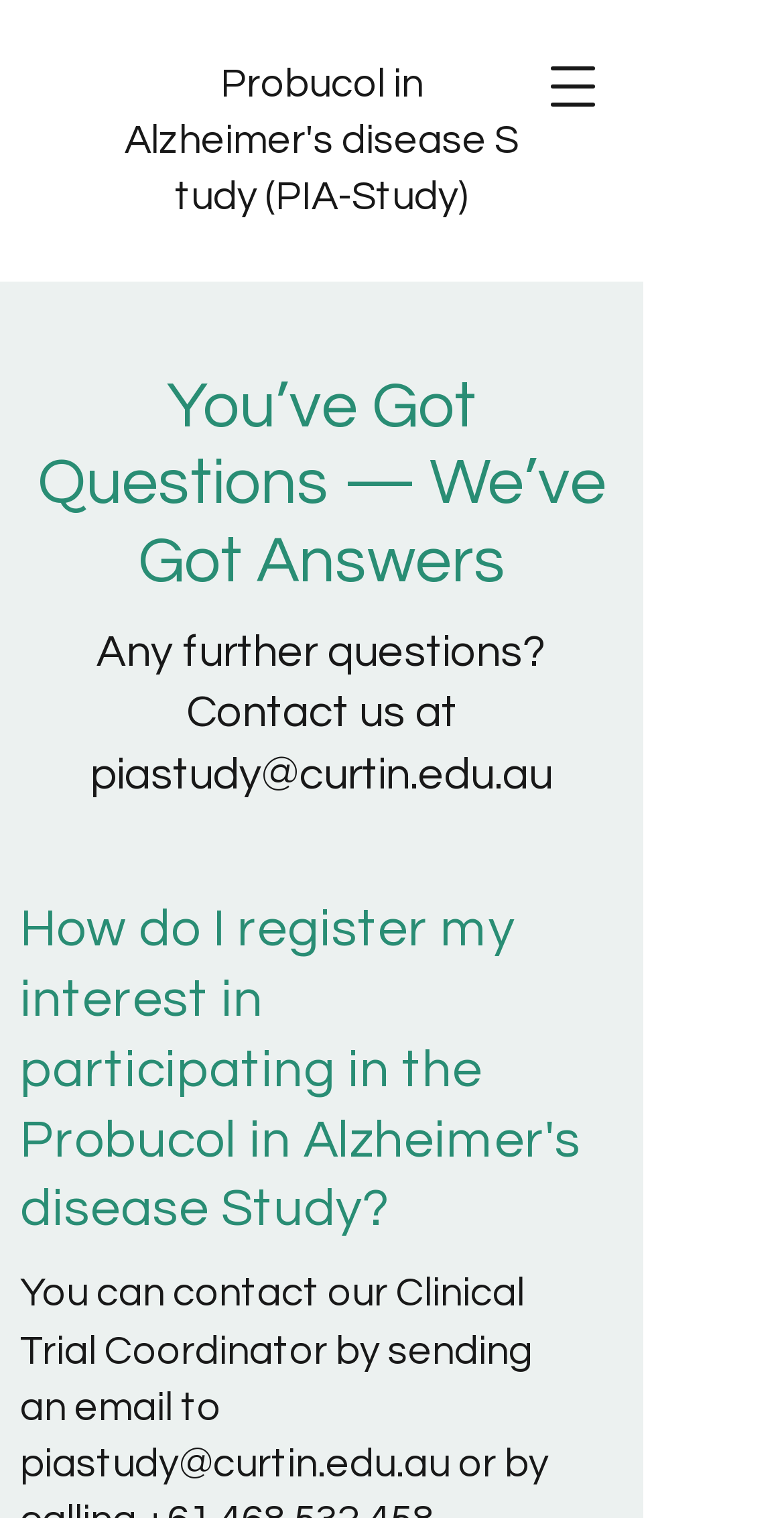Given the element description: "piastudy@curtin.edu.au", predict the bounding box coordinates of this UI element. The coordinates must be four float numbers between 0 and 1, given as [left, top, right, bottom].

[0.026, 0.951, 0.574, 0.978]